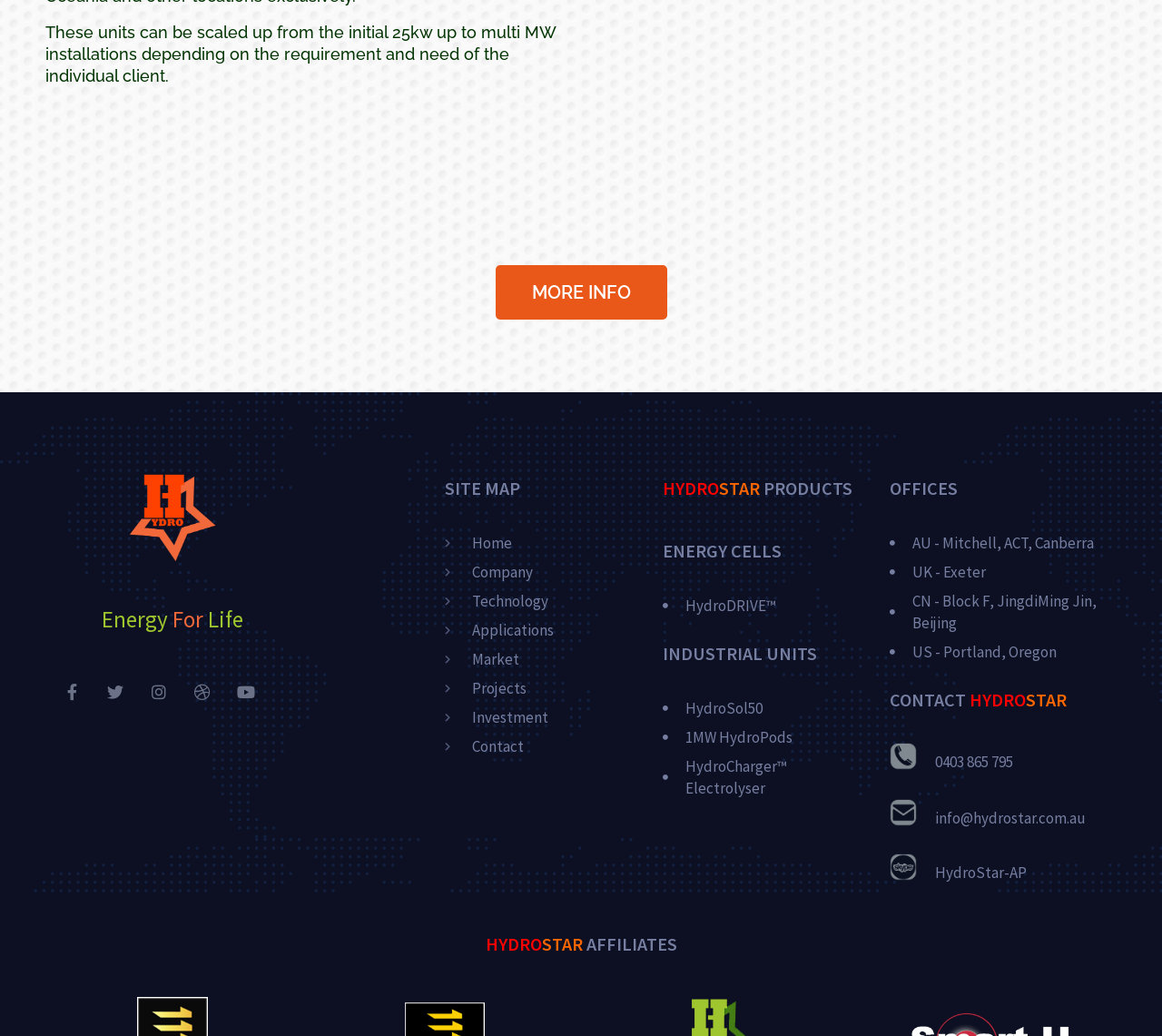Using the webpage screenshot and the element description 0403 865 795, determine the bounding box coordinates. Specify the coordinates in the format (top-left x, top-left y, bottom-right x, bottom-right y) with values ranging from 0 to 1.

[0.766, 0.725, 0.872, 0.745]